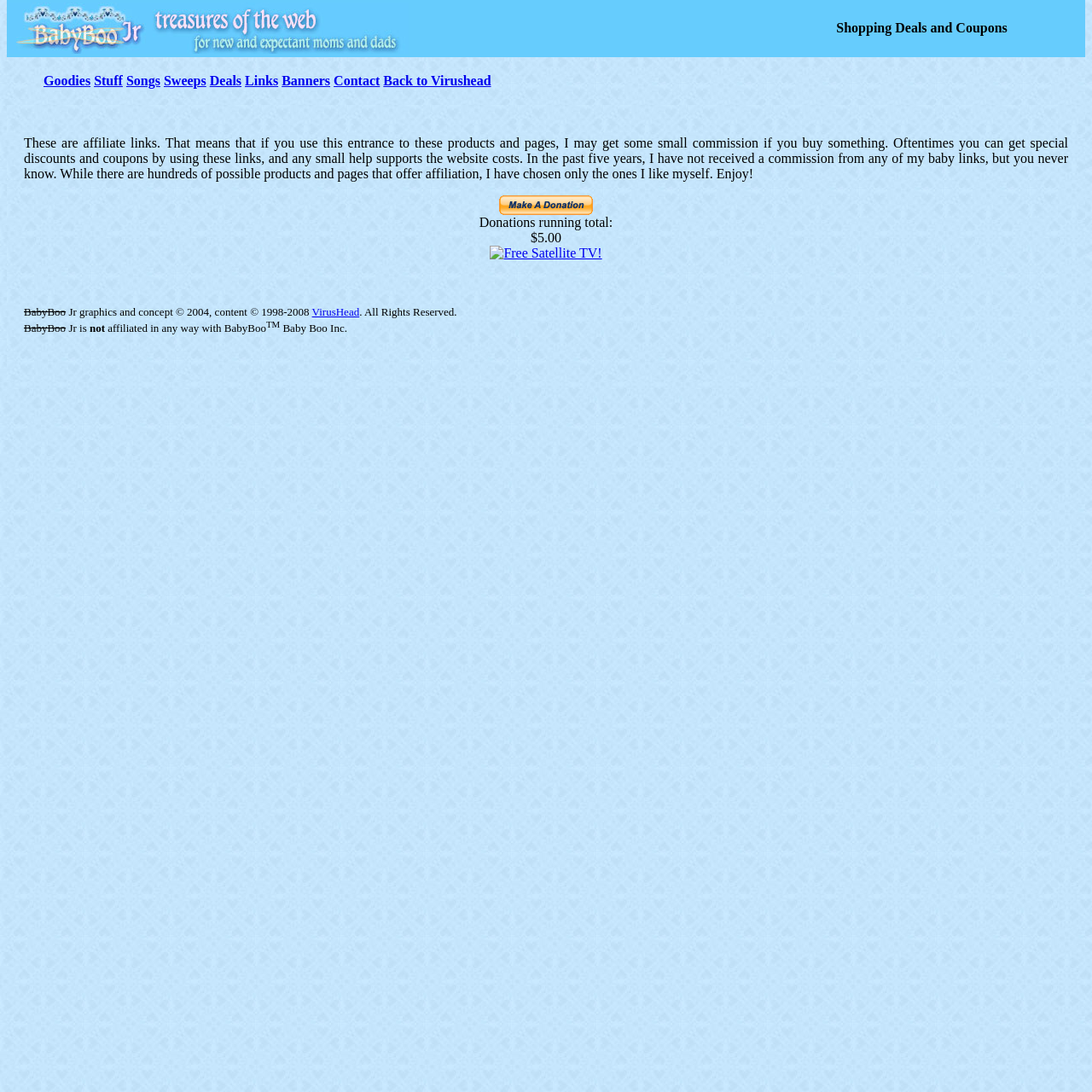Give a comprehensive overview of the webpage, including key elements.

The webpage is a shopping page for BabyBoo Jr, featuring links for comparison shopping. At the top, there is a logo of BabyBoo Jr, accompanied by a link to the website. Next to the logo, there is a heading that reads "Shopping Deals and Coupons". 

Below the top section, there is a row of links, including "Goodies", "Stuff", "Songs", "Sweeps", "Deals", "Links", "Banners", "Contact", and "Back to Virushead". These links are evenly spaced and aligned horizontally.

Further down the page, there is a large block of text that explains the use of affiliate links on the website. The text is divided into several paragraphs and includes a button to make payments with PayPal. There is also a link to "Free Satellite TV!" with an accompanying image. 

The bottom section of the page features copyright information, including the ownership of BabyBoo Jr graphics and concept, as well as the content of the website. There is a disclaimer stating that BabyBoo Jr is not affiliated with BabyBooTM Baby Boo Inc.